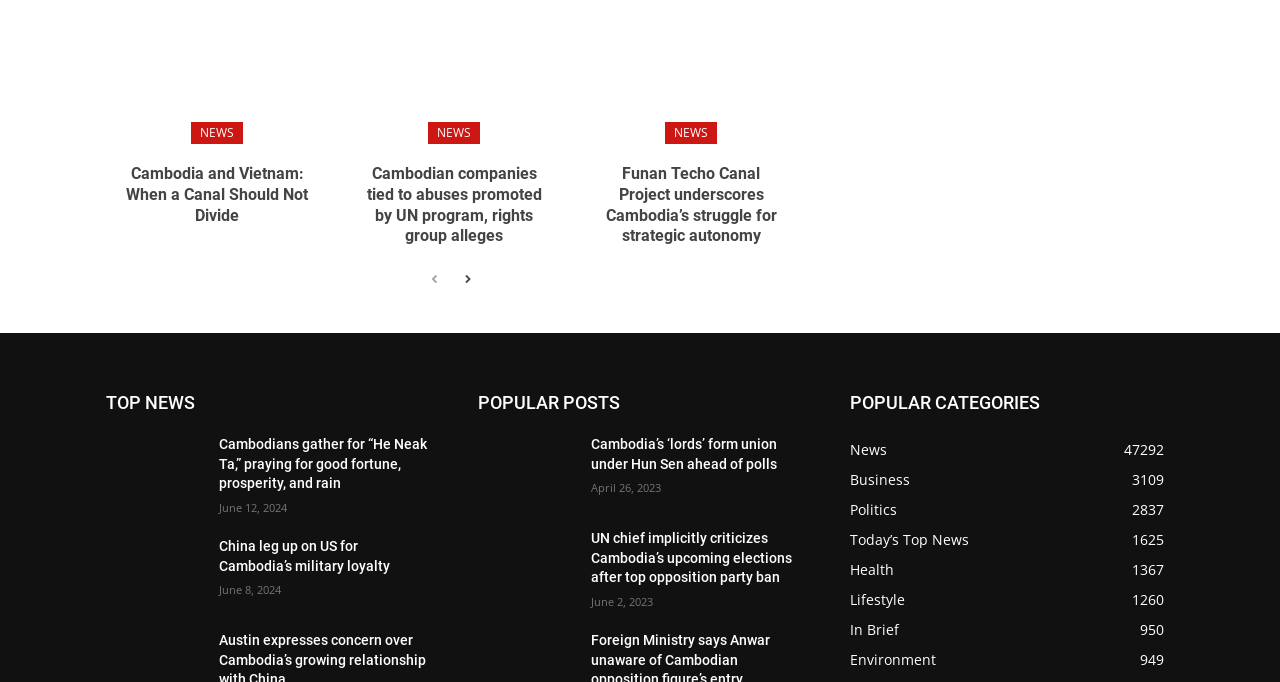Specify the bounding box coordinates of the area to click in order to execute this command: 'Explore the 'Politics' category'. The coordinates should consist of four float numbers ranging from 0 to 1, and should be formatted as [left, top, right, bottom].

[0.664, 0.733, 0.701, 0.761]